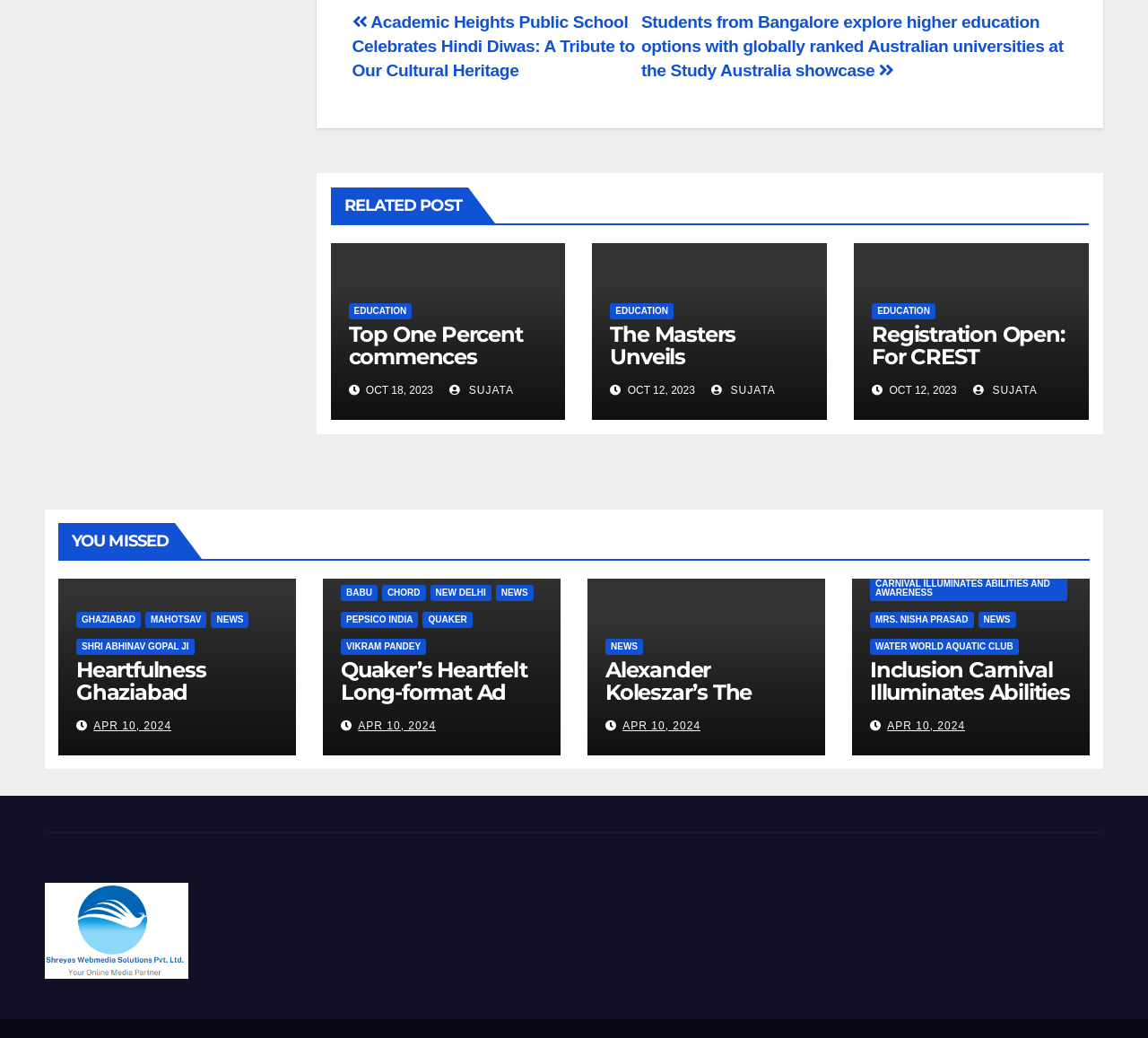Please locate the bounding box coordinates of the element that should be clicked to achieve the given instruction: "Click on 'Registration Open: For CREST Olympiads it attracts 40+ countries students'".

[0.759, 0.309, 0.927, 0.421]